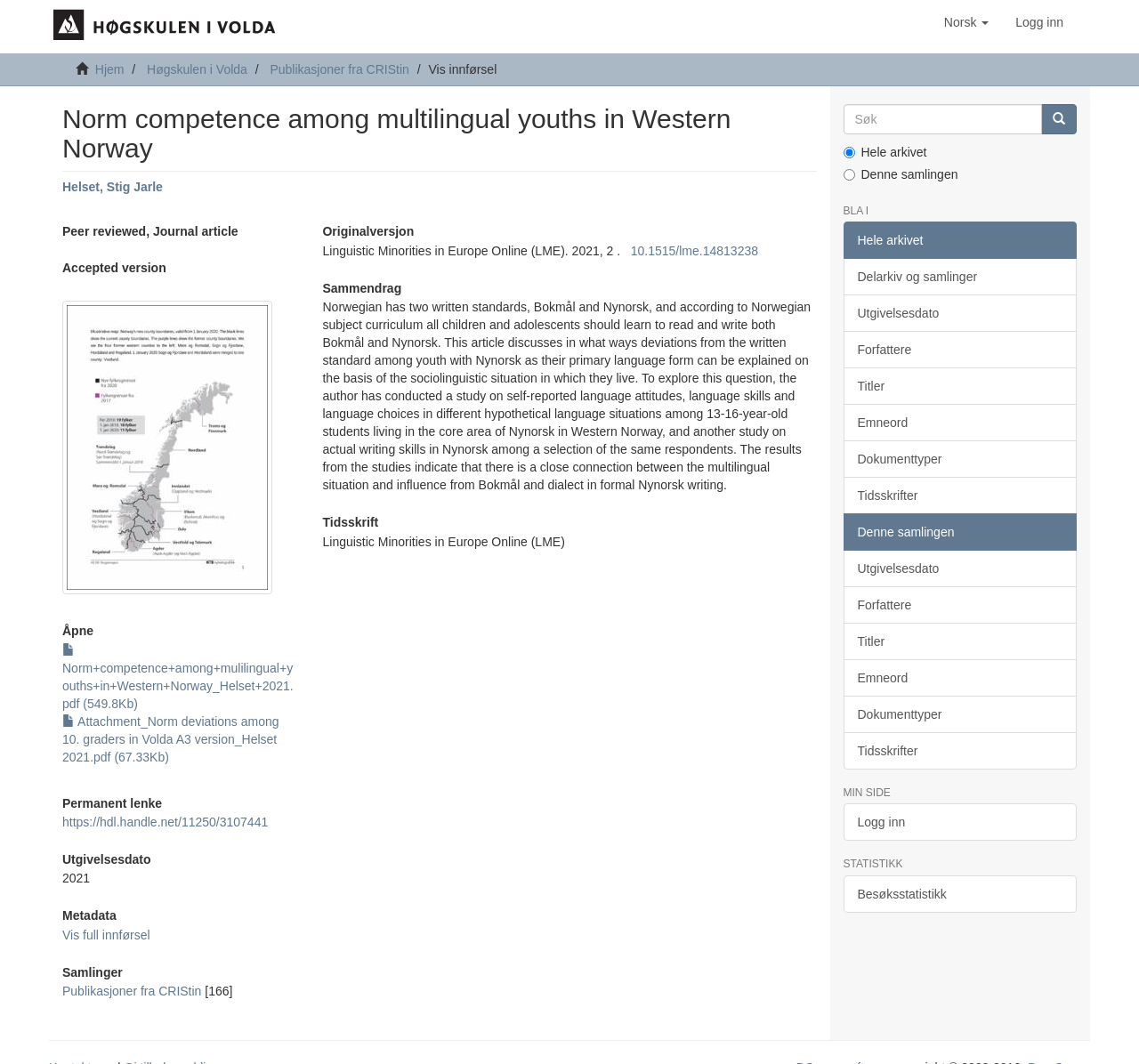Please provide the bounding box coordinates in the format (top-left x, top-left y, bottom-right x, bottom-right y). Remember, all values are floating point numbers between 0 and 1. What is the bounding box coordinate of the region described as: Logg inn

[0.74, 0.755, 0.945, 0.79]